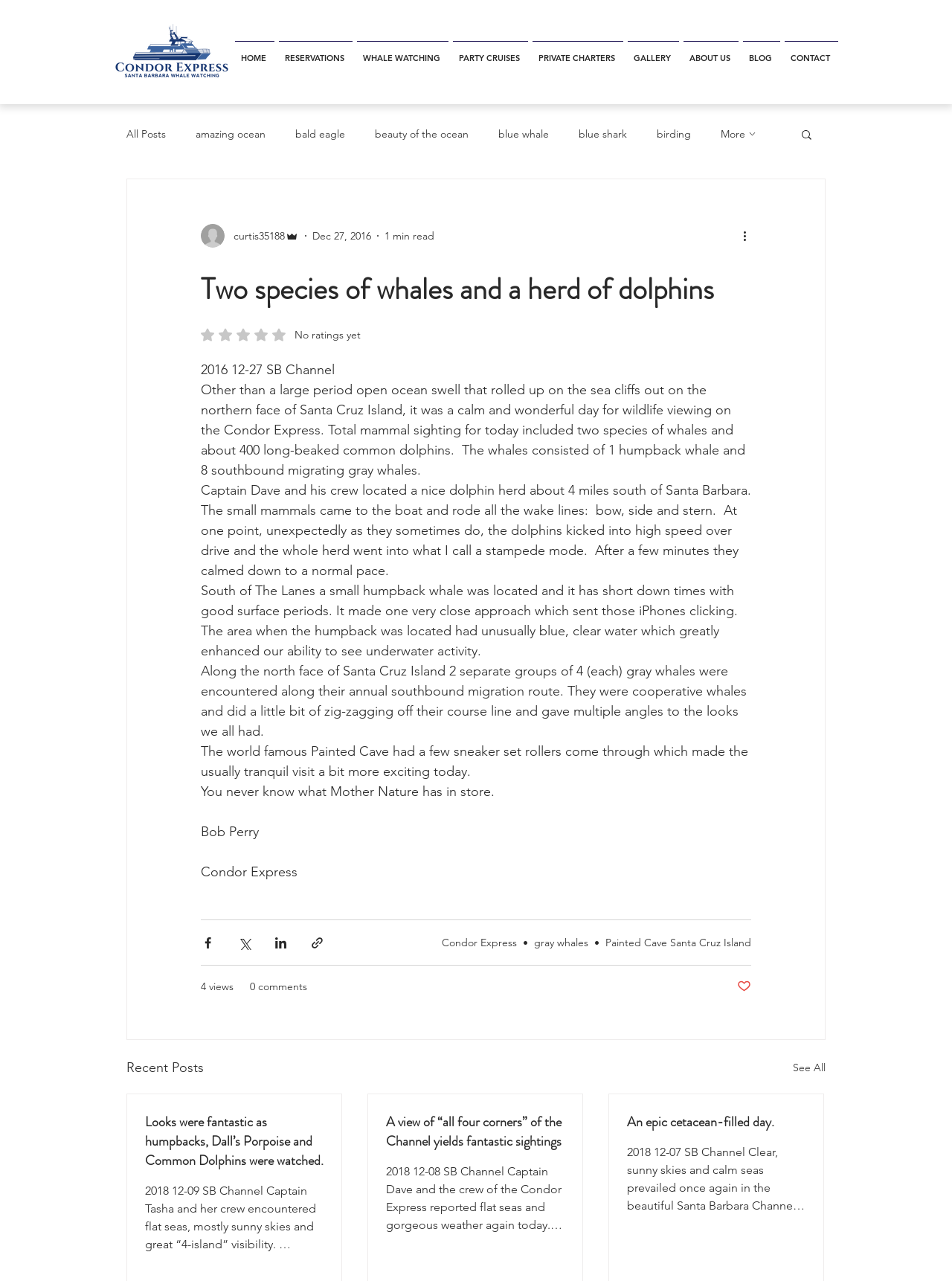Identify the bounding box coordinates for the UI element described as: "GALLERY".

[0.657, 0.032, 0.716, 0.049]